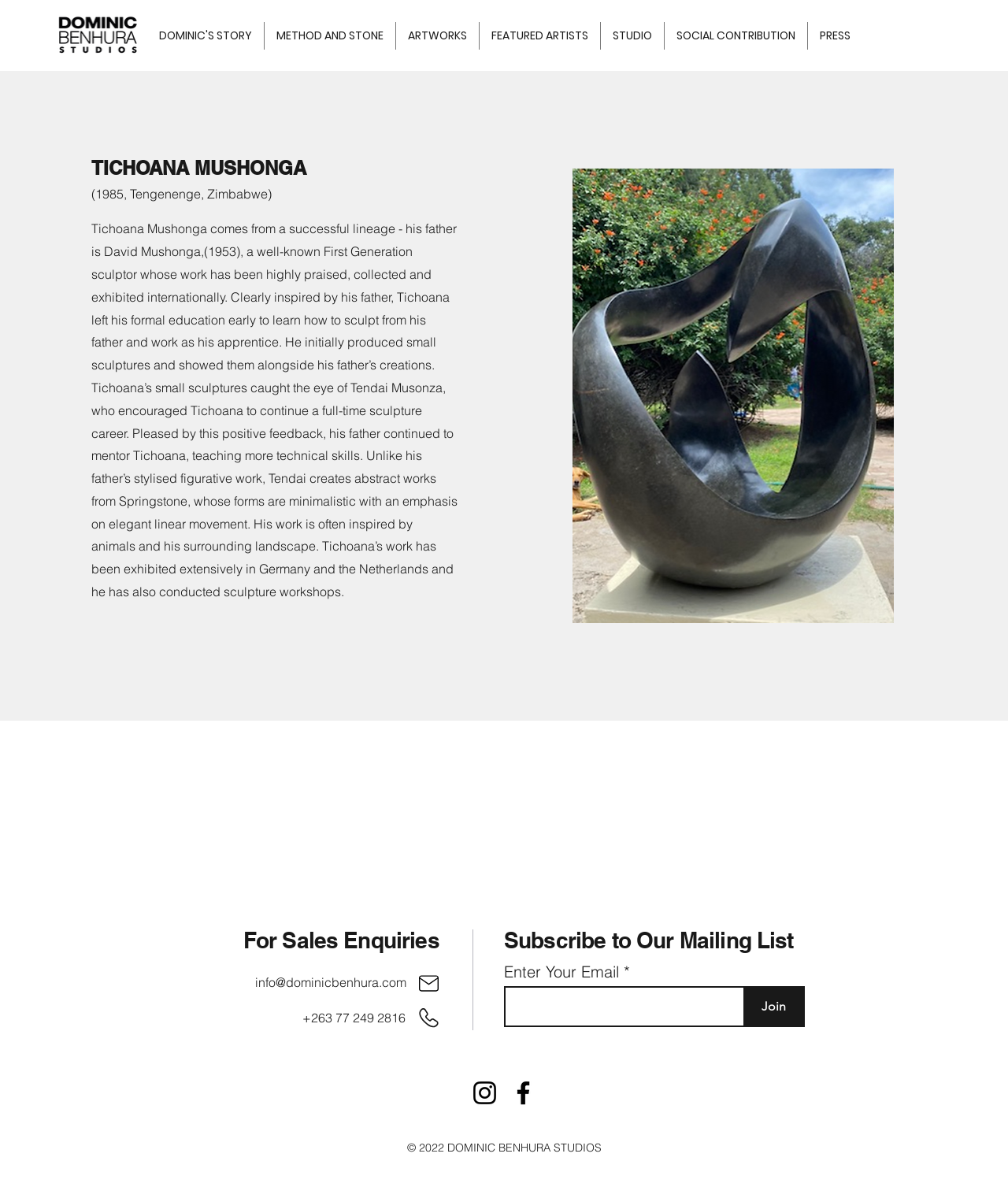What is the year of copyright for the webpage?
Provide a thorough and detailed answer to the question.

The webpage has a footer with the text '© 2022 DOMINIC BENHURA STUDIOS', indicating that the year of copyright for the webpage is 2022.